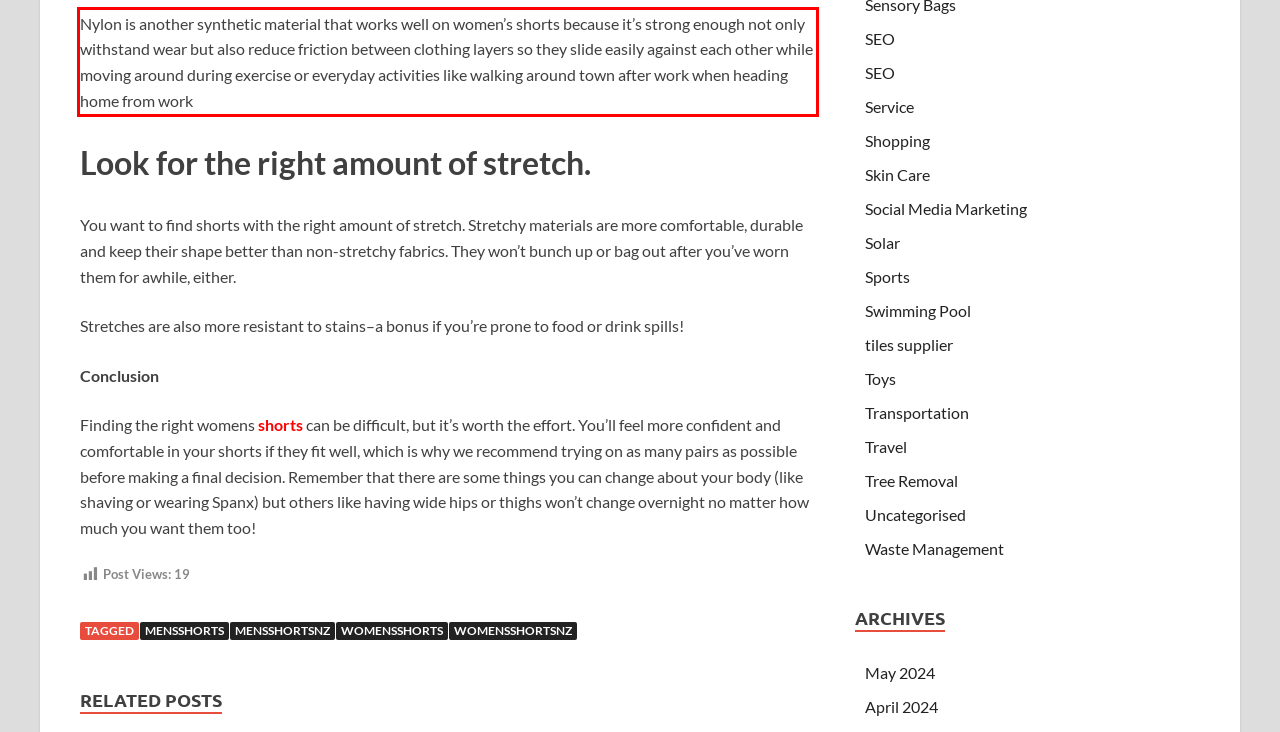Examine the webpage screenshot and use OCR to obtain the text inside the red bounding box.

Nylon is another synthetic material that works well on women’s shorts because it’s strong enough not only withstand wear but also reduce friction between clothing layers so they slide easily against each other while moving around during exercise or everyday activities like walking around town after work when heading home from work